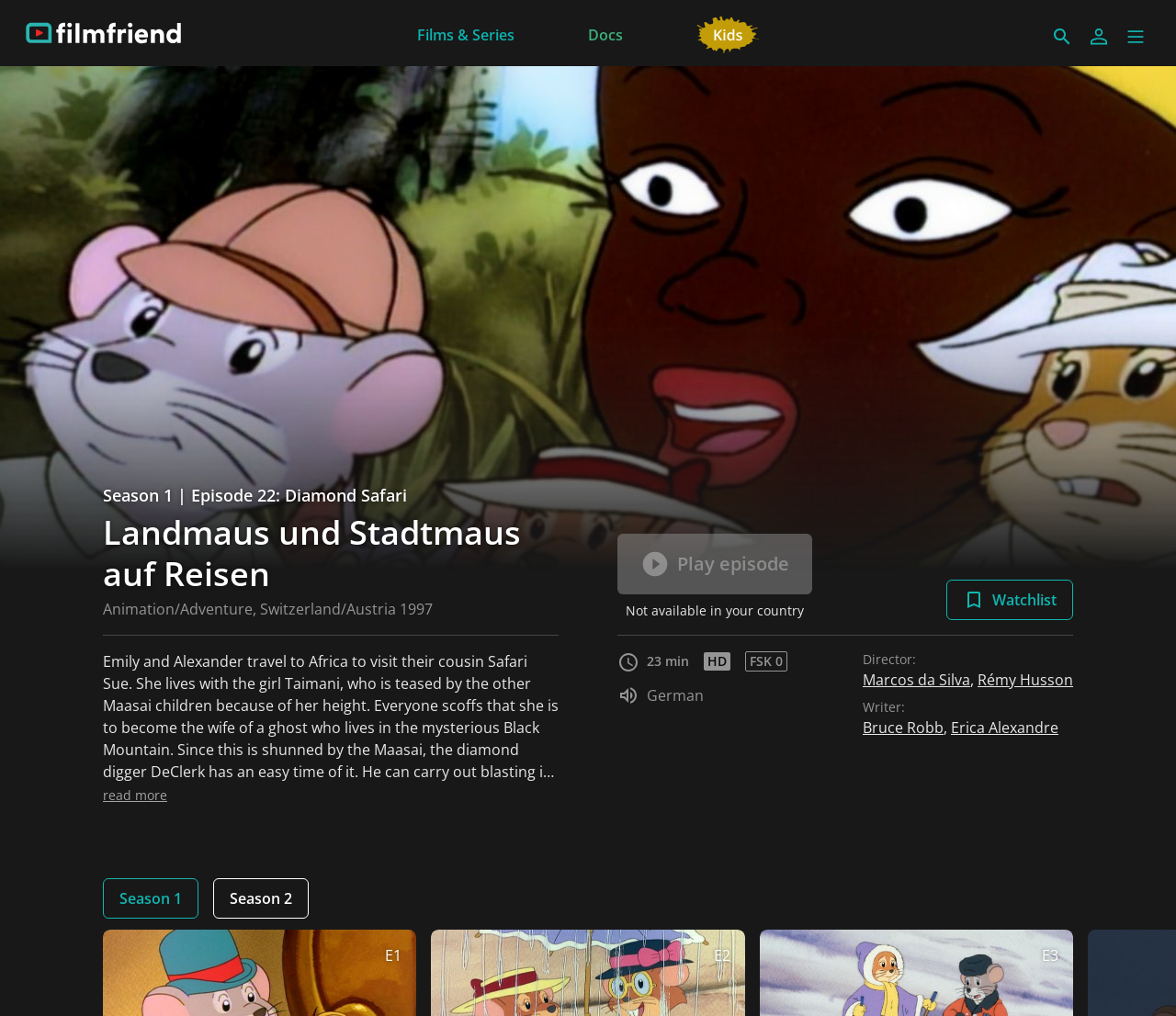Locate the bounding box coordinates of the element you need to click to accomplish the task described by this instruction: "Contact MASS Design Group".

None